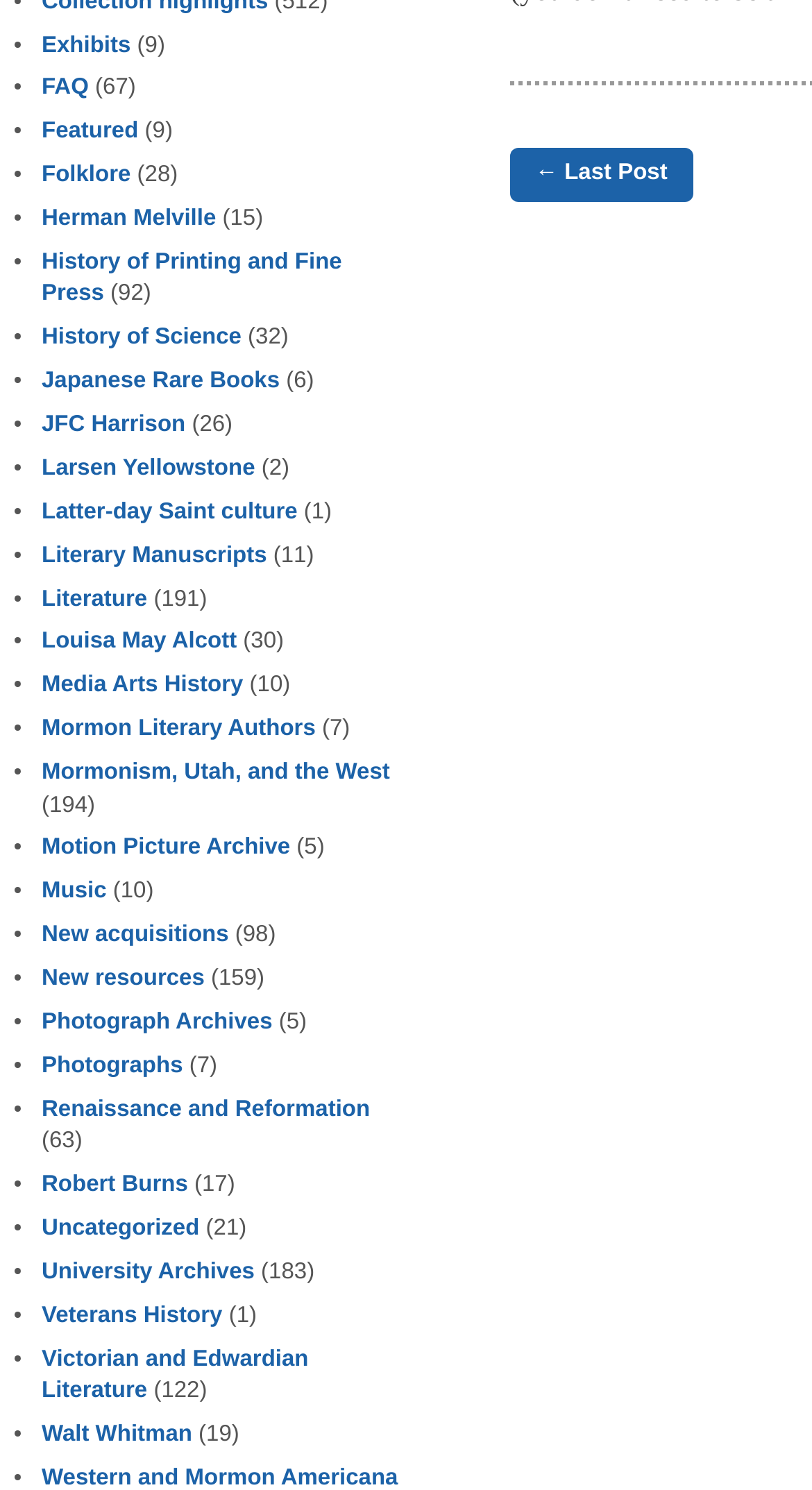What is the last category listed?
Please provide a single word or phrase based on the screenshot.

Uncategorized